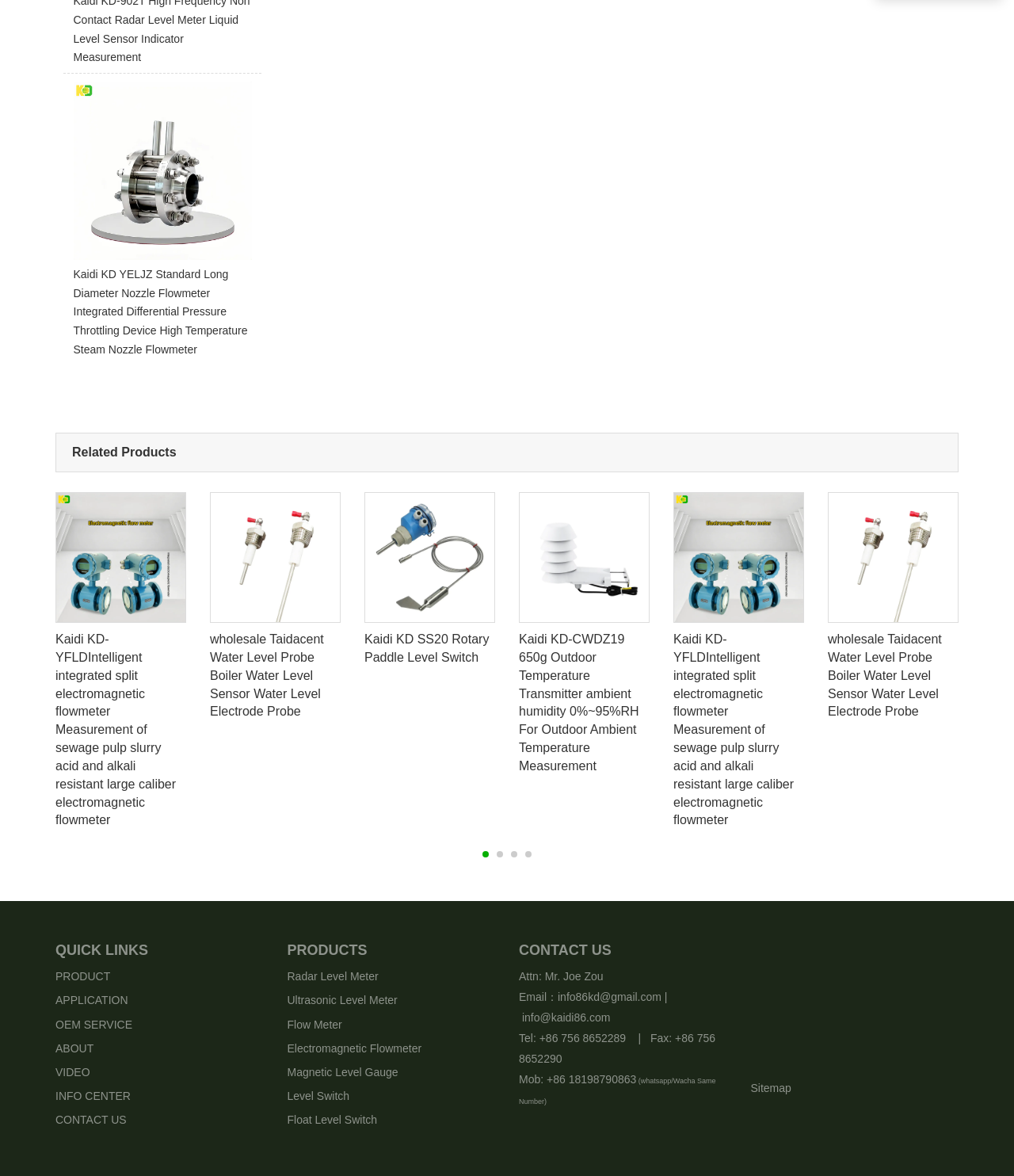Determine the bounding box coordinates for the area that needs to be clicked to fulfill this task: "Contact us through email". The coordinates must be given as four float numbers between 0 and 1, i.e., [left, top, right, bottom].

[0.512, 0.842, 0.658, 0.871]